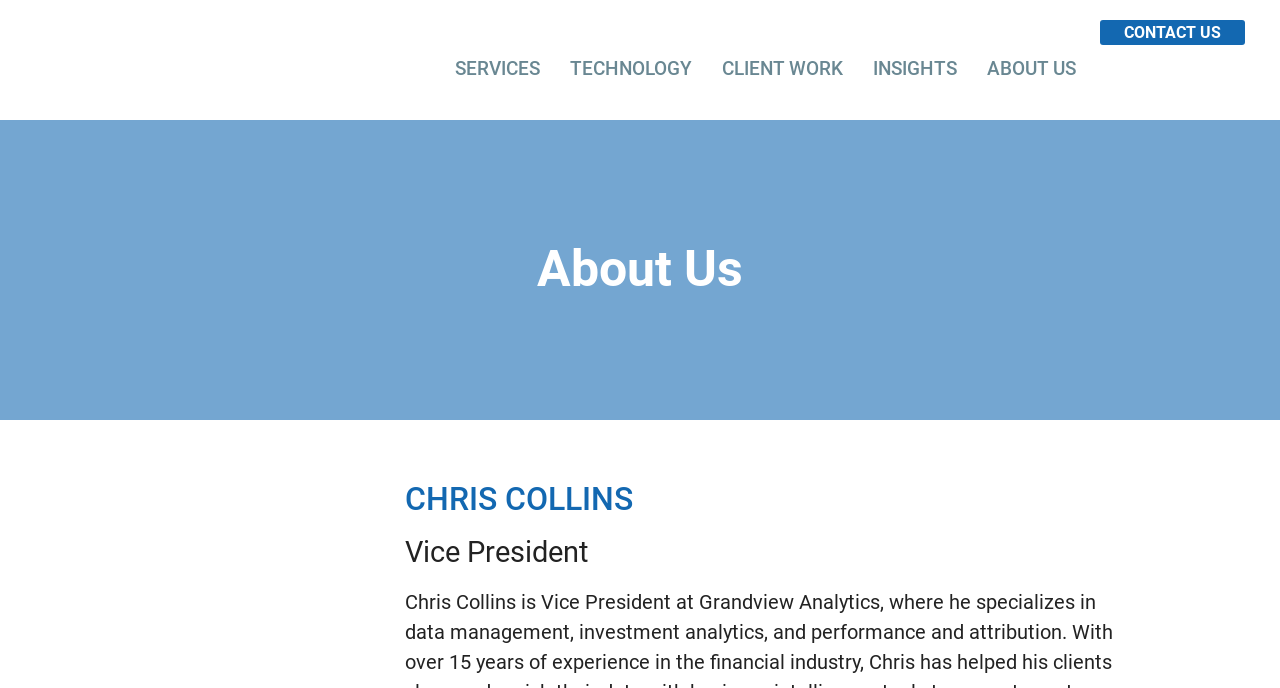Provide a brief response in the form of a single word or phrase:
What are the main sections of this webpage?

SERVICES, TECHNOLOGY, CLIENT WORK, INSIGHTS, ABOUT US